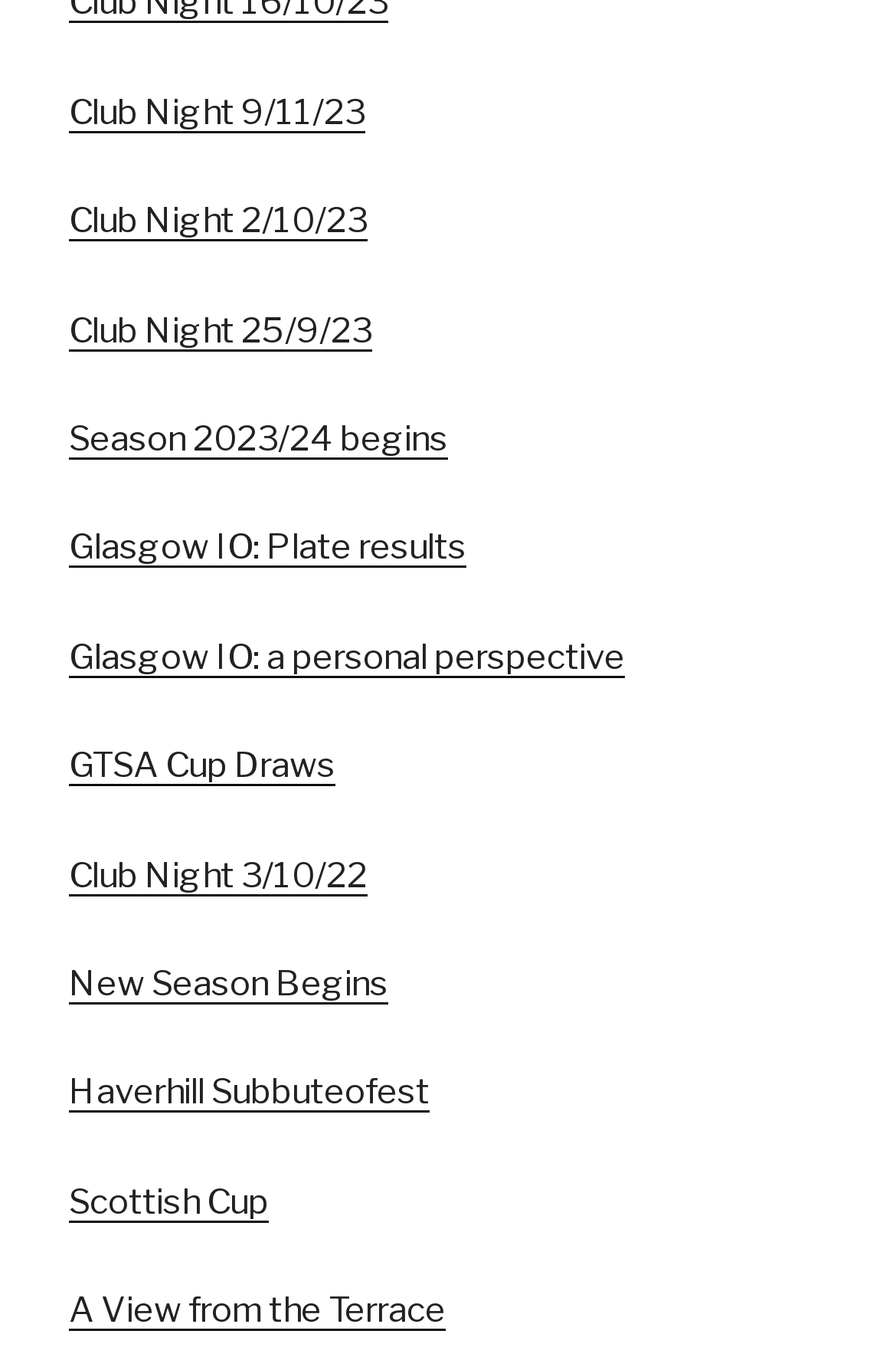Please determine the bounding box coordinates for the element with the description: "Glasgow IO: a personal perspective".

[0.077, 0.469, 0.697, 0.499]